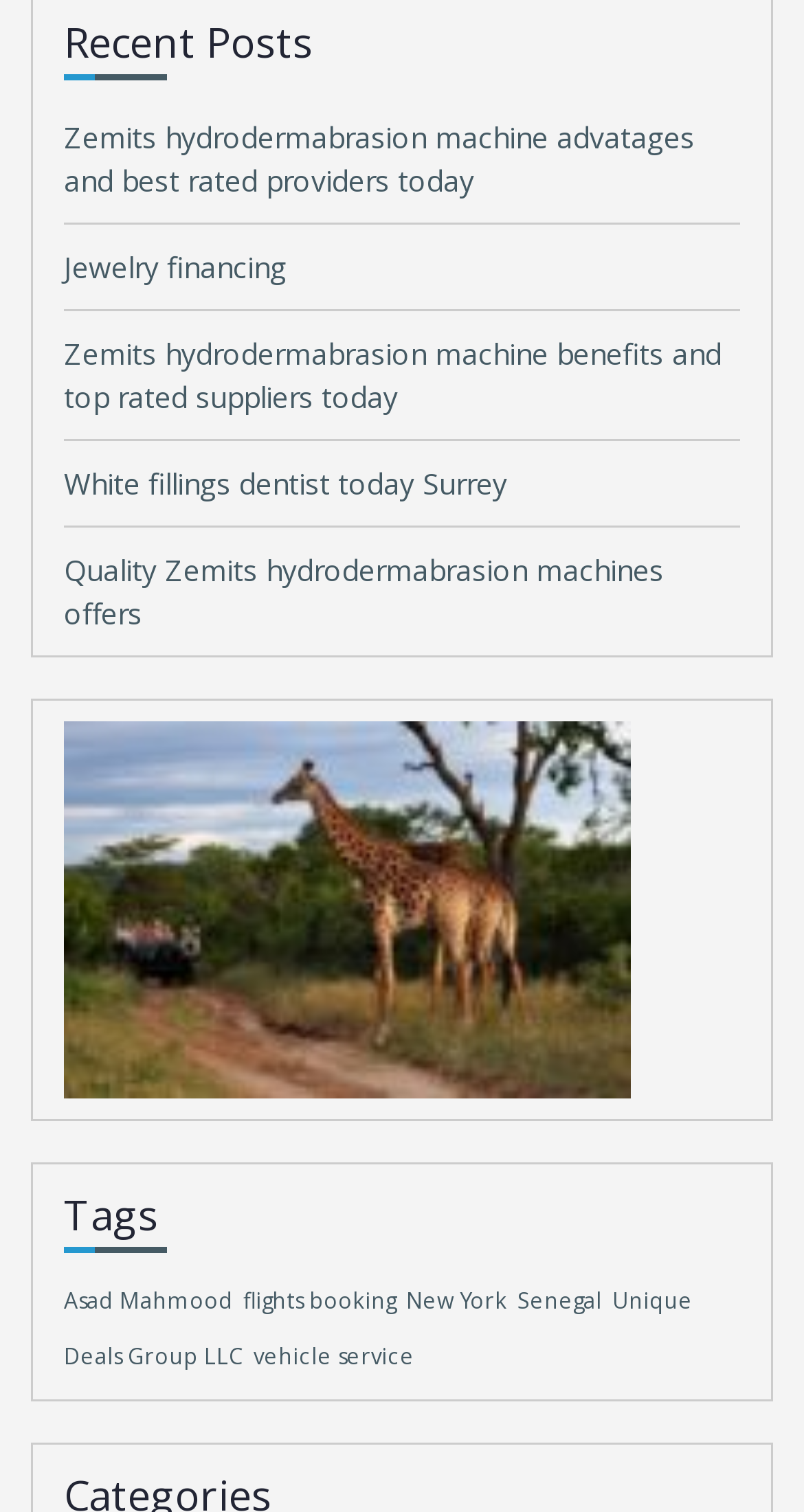Please locate the bounding box coordinates of the element that should be clicked to achieve the given instruction: "Explore Jewelry financing options".

[0.079, 0.163, 0.356, 0.189]